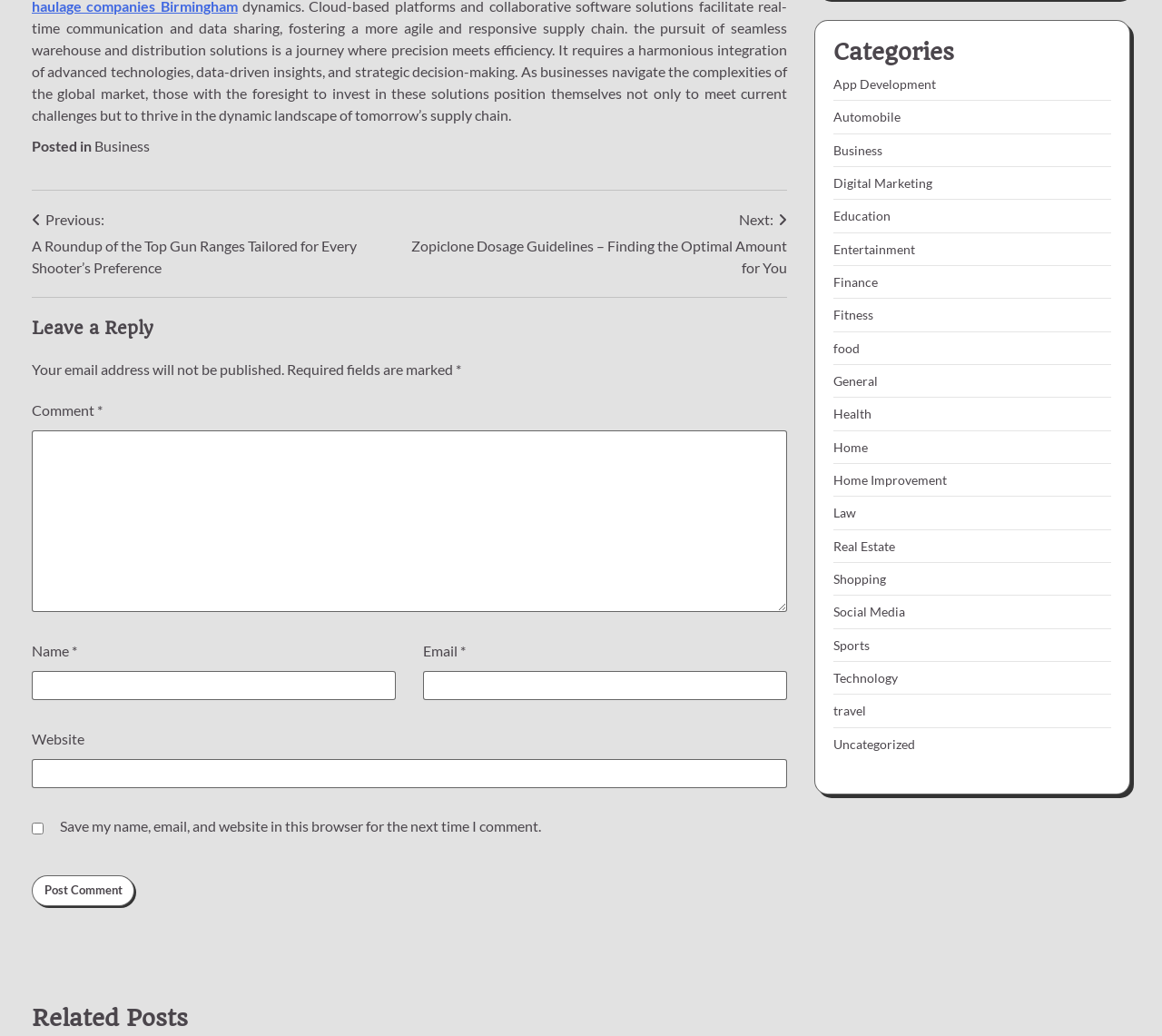Answer briefly with one word or phrase:
What is the navigation section below the post?

Post navigation